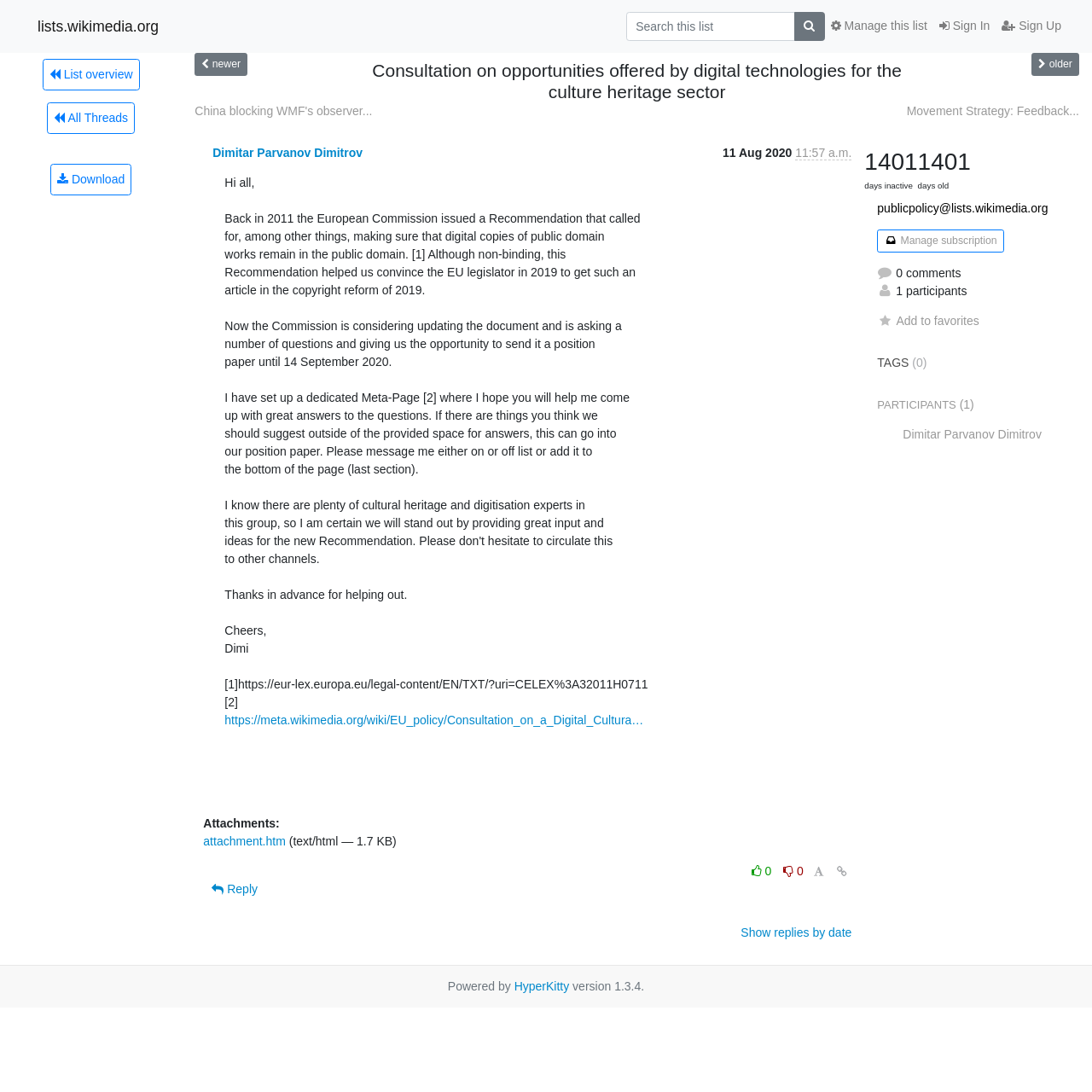Specify the bounding box coordinates for the region that must be clicked to perform the given instruction: "Download".

[0.046, 0.15, 0.12, 0.179]